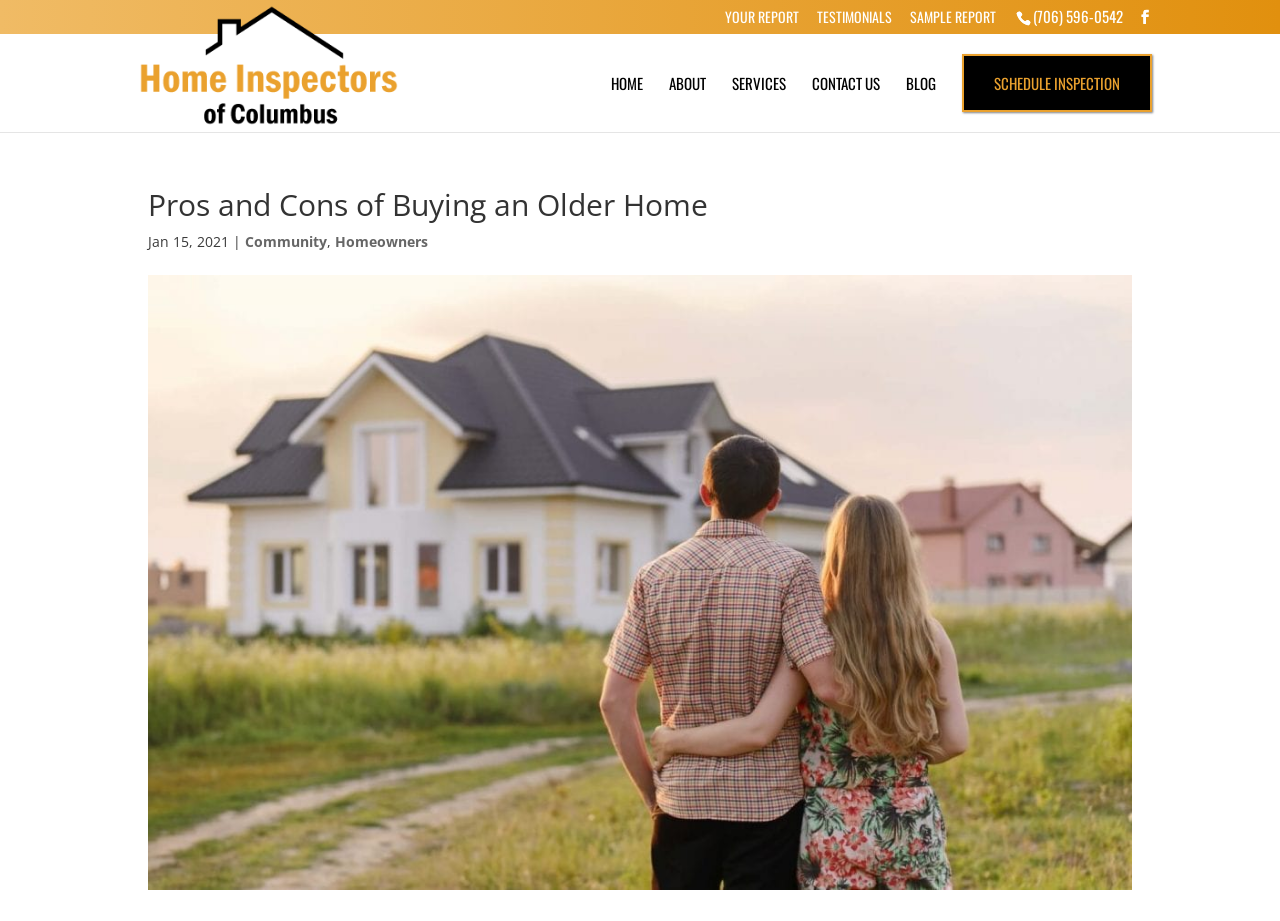Locate the bounding box coordinates of the element that should be clicked to fulfill the instruction: "Call the phone number".

[0.807, 0.005, 0.877, 0.029]